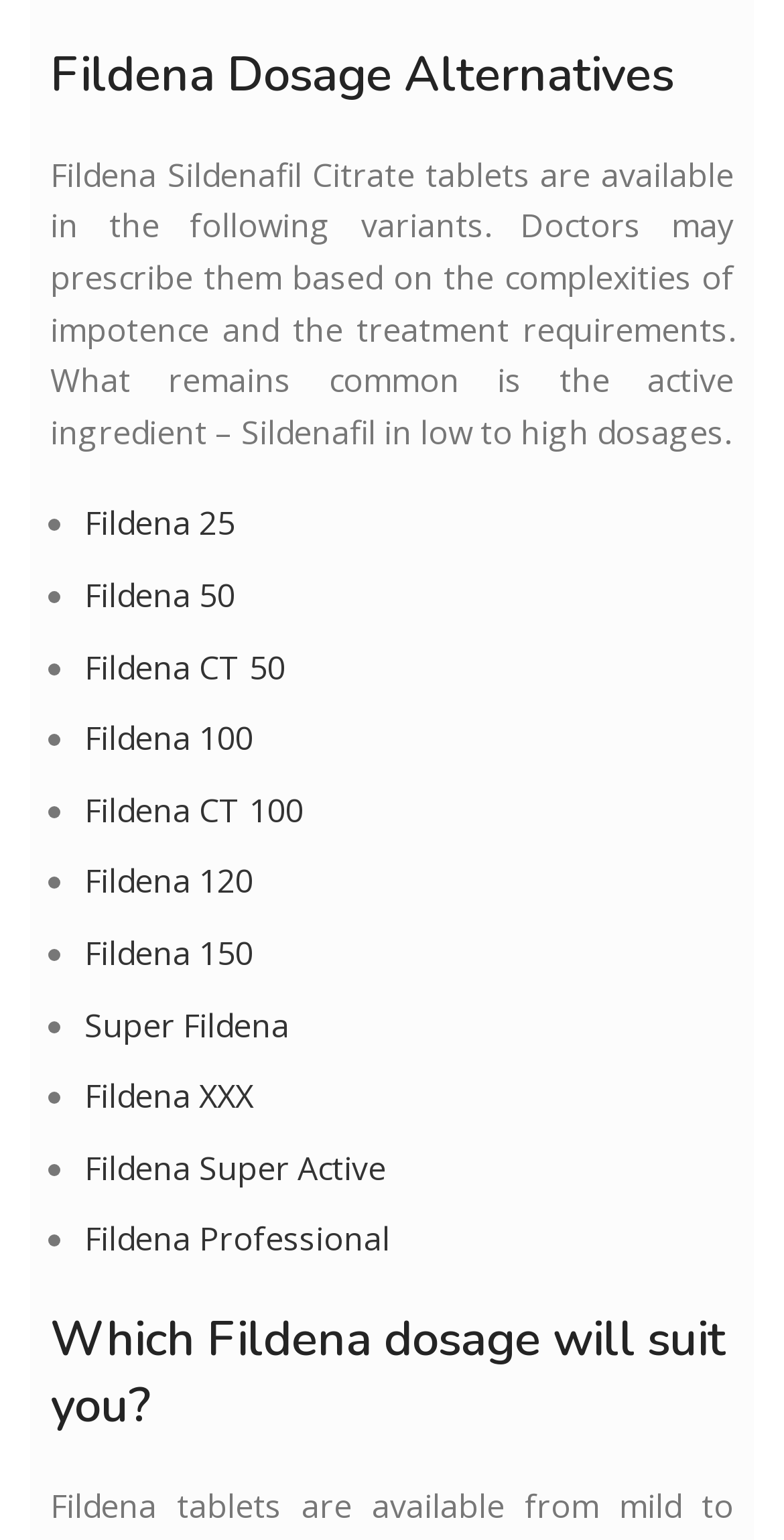Use a single word or phrase to answer the following:
What is the active ingredient in Fildena?

Sildenafil